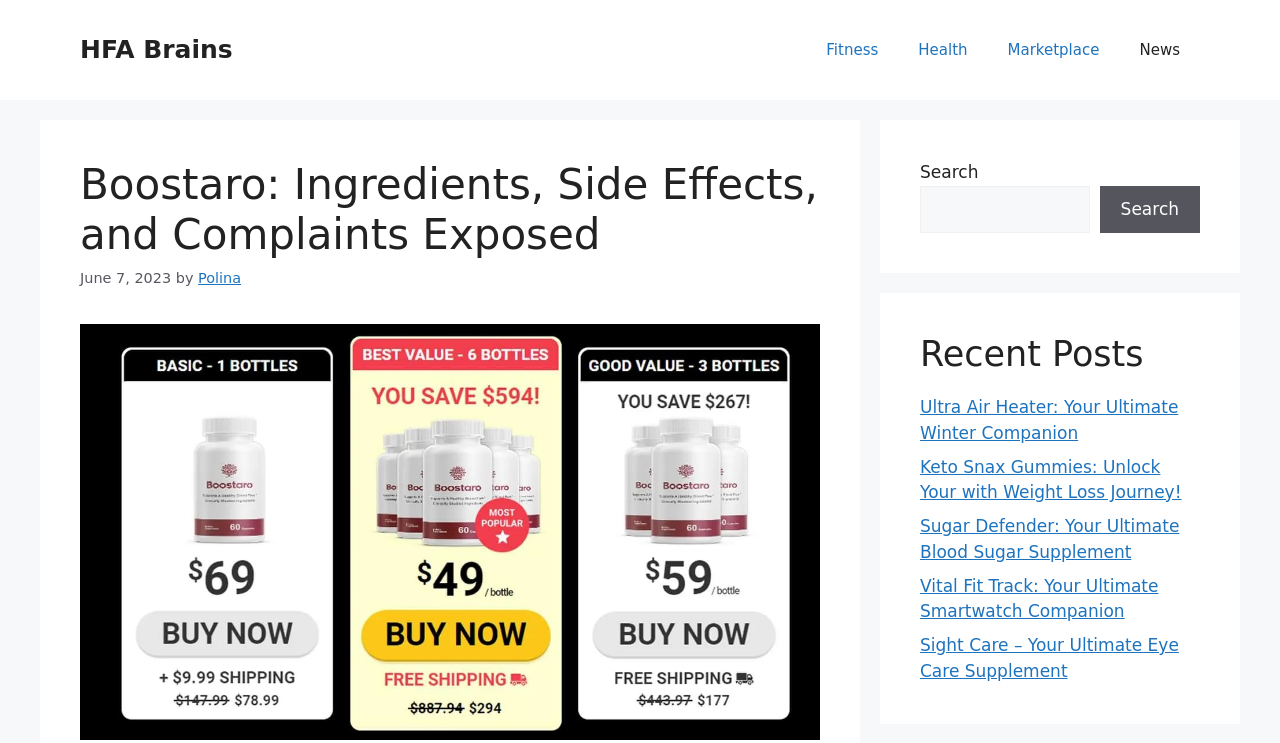Can you specify the bounding box coordinates of the area that needs to be clicked to fulfill the following instruction: "Go to Home page"?

None